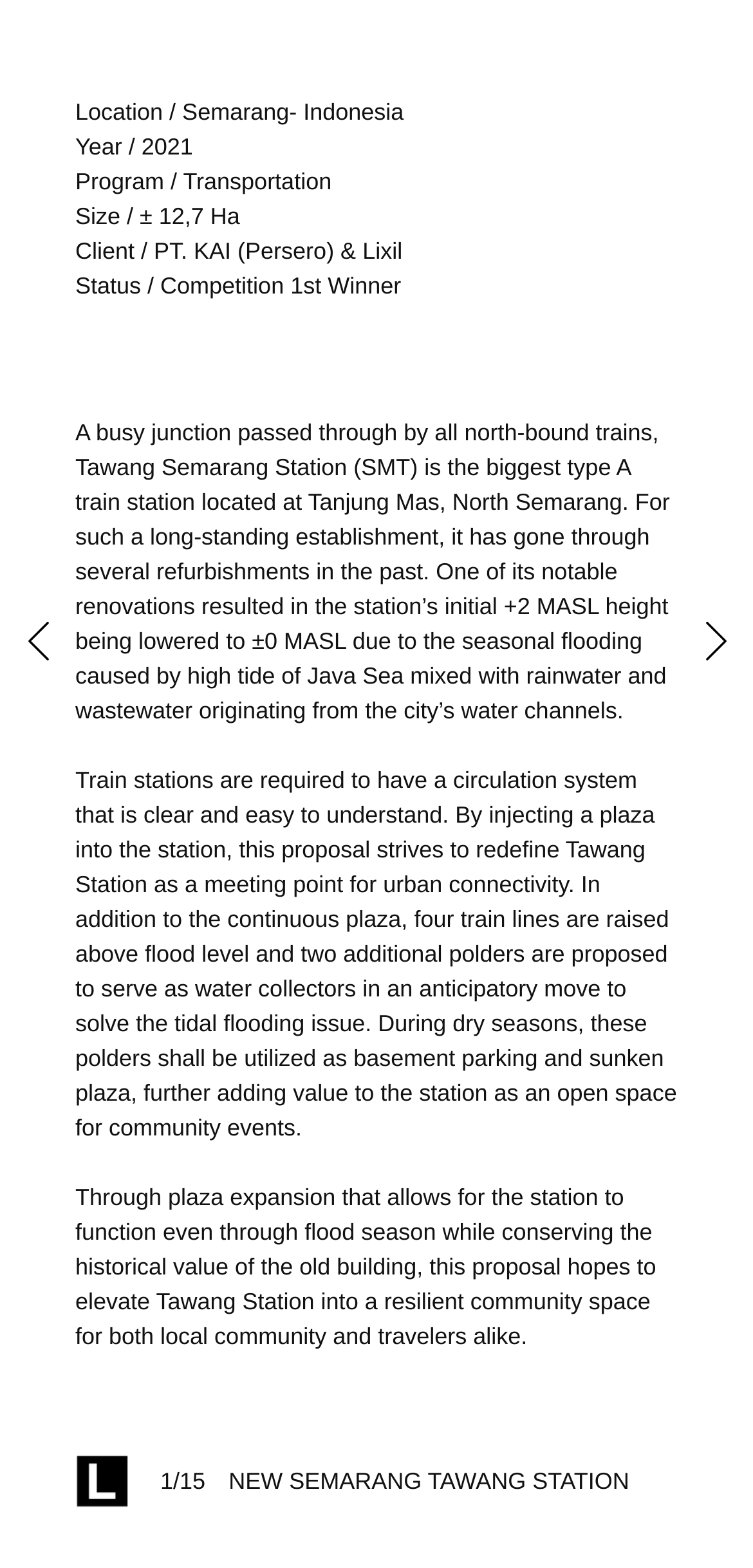Offer a comprehensive description of the webpage’s content and structure.

This webpage is about the New Semarang Tawang Station, a train station located in Tanjung Mas, North Semarang. At the top, there is a title "NEW SEMARANG TAWANG STATION | LAB" and a navigation bar with a "back" button on the left and a counter "1/15" on the right, indicating that there are 15 slides in total.

Below the navigation bar, there is a section with two buttons, "Previous slide" and "Next slide", each accompanied by an image. These buttons are used to navigate through the slides.

The main content of the page is divided into two parts. On the left, there is a block of text that provides information about the station, including its location, year, program, size, client, and status. The text also describes the station's history, its refurbishments, and its current state.

On the right, there is a longer paragraph that explains the proposal for the station's renovation. The proposal aims to redefine the station as a meeting point for urban connectivity by injecting a plaza into the station. The text also describes the design of the plaza, the raised train lines, and the proposed polders to solve the tidal flooding issue.

At the bottom of the page, there is a footer section with a "back" button and a counter "1/15" again, indicating the current slide number.